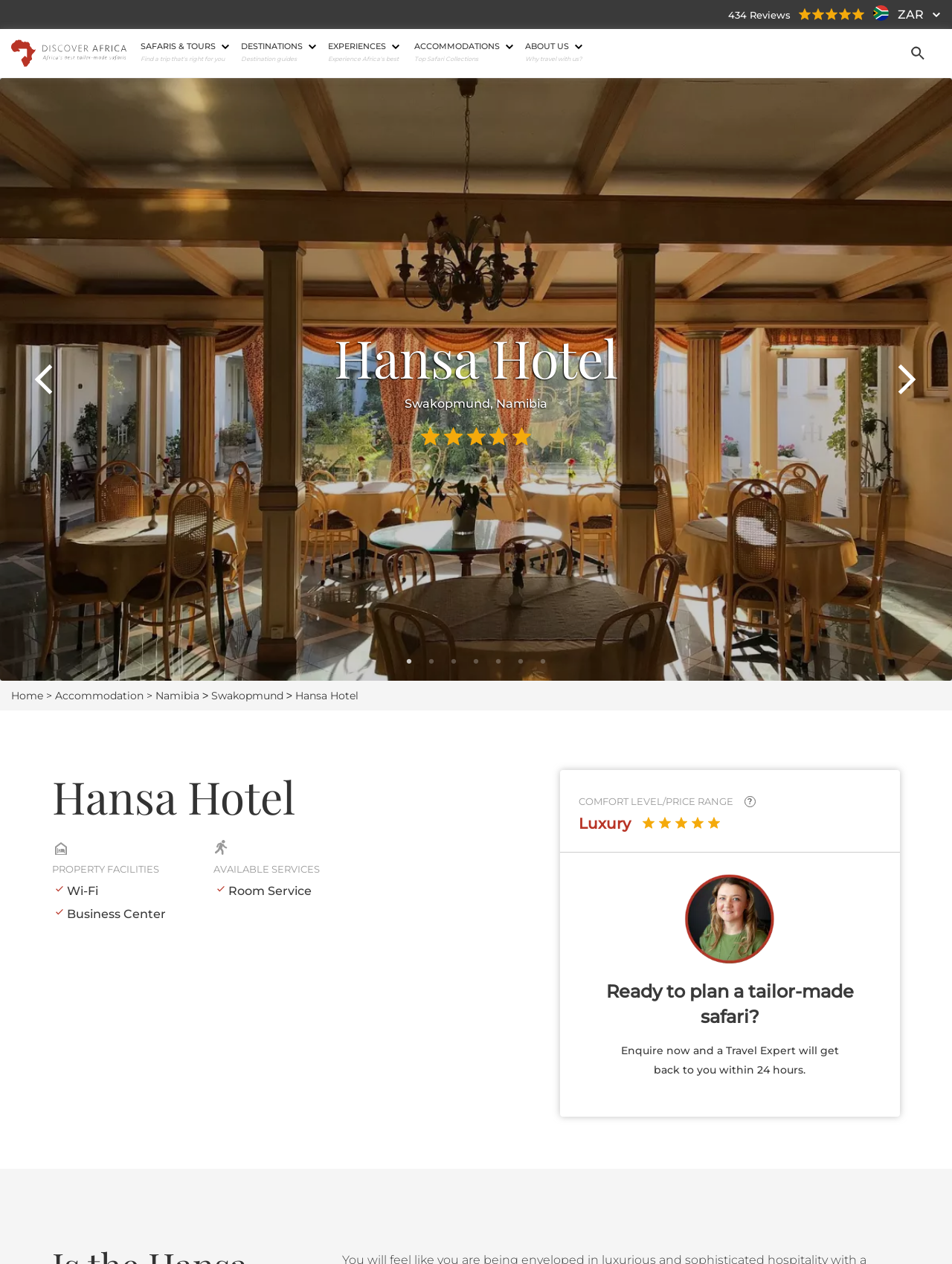Refer to the image and provide an in-depth answer to the question:
What is the name of the hotel?

I found the answer by looking at the heading element with the text 'Hansa Hotel' which is located at the top of the webpage, indicating that it is the main title of the hotel.